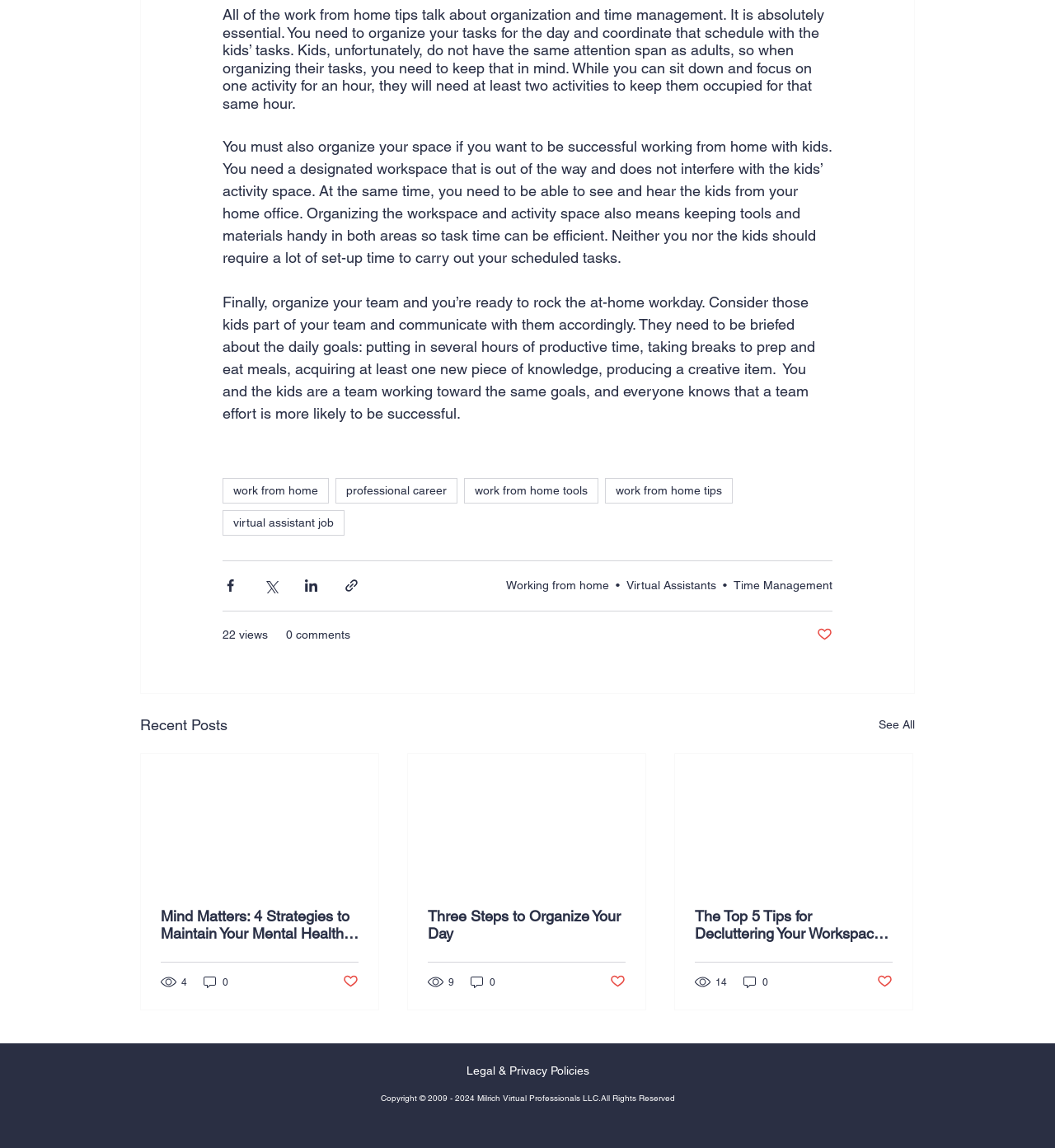Can you find a link to a post about mental health on the webpage?
Offer a detailed and exhaustive answer to the question.

One of the recent posts has a link with the text 'Mind Matters: 4 Strategies to Maintain Your Mental Health While Working from Home', indicating that there is a link to a post about mental health on the webpage.